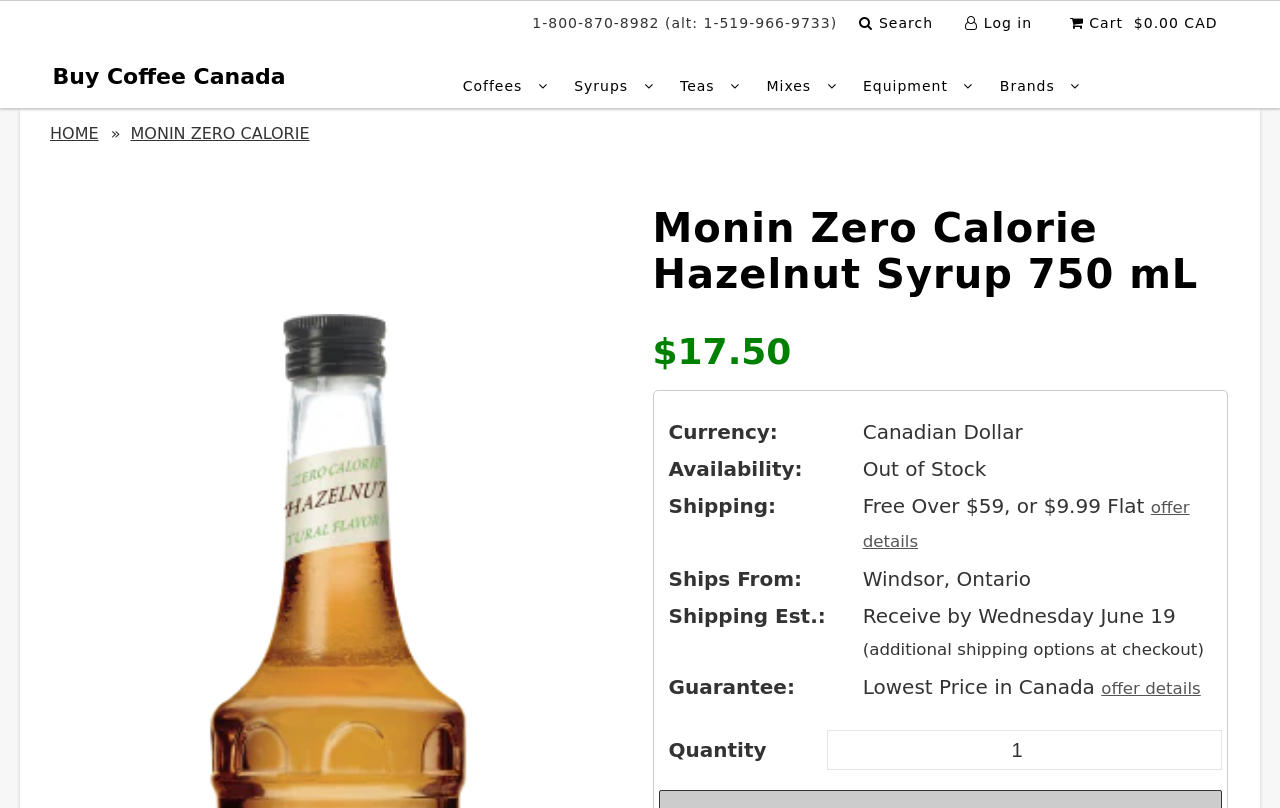For the following element description, predict the bounding box coordinates in the format (top-left x, top-left y, bottom-right x, bottom-right y). All values should be floating point numbers between 0 and 1. Description: Search

[0.664, 0.019, 0.737, 0.038]